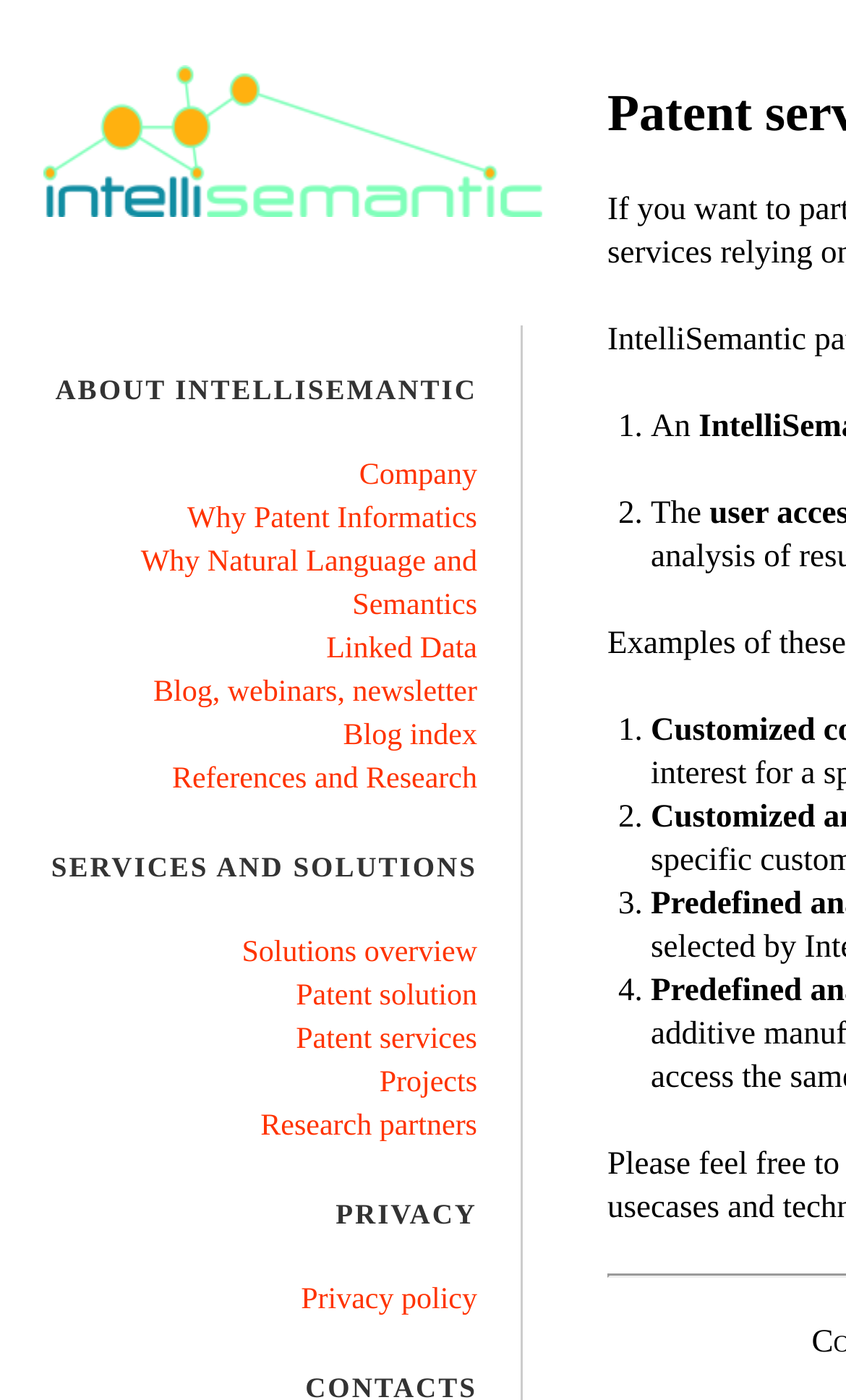Determine the bounding box coordinates of the region to click in order to accomplish the following instruction: "Explore 'Projects'". Provide the coordinates as four float numbers between 0 and 1, specifically [left, top, right, bottom].

[0.448, 0.762, 0.564, 0.786]